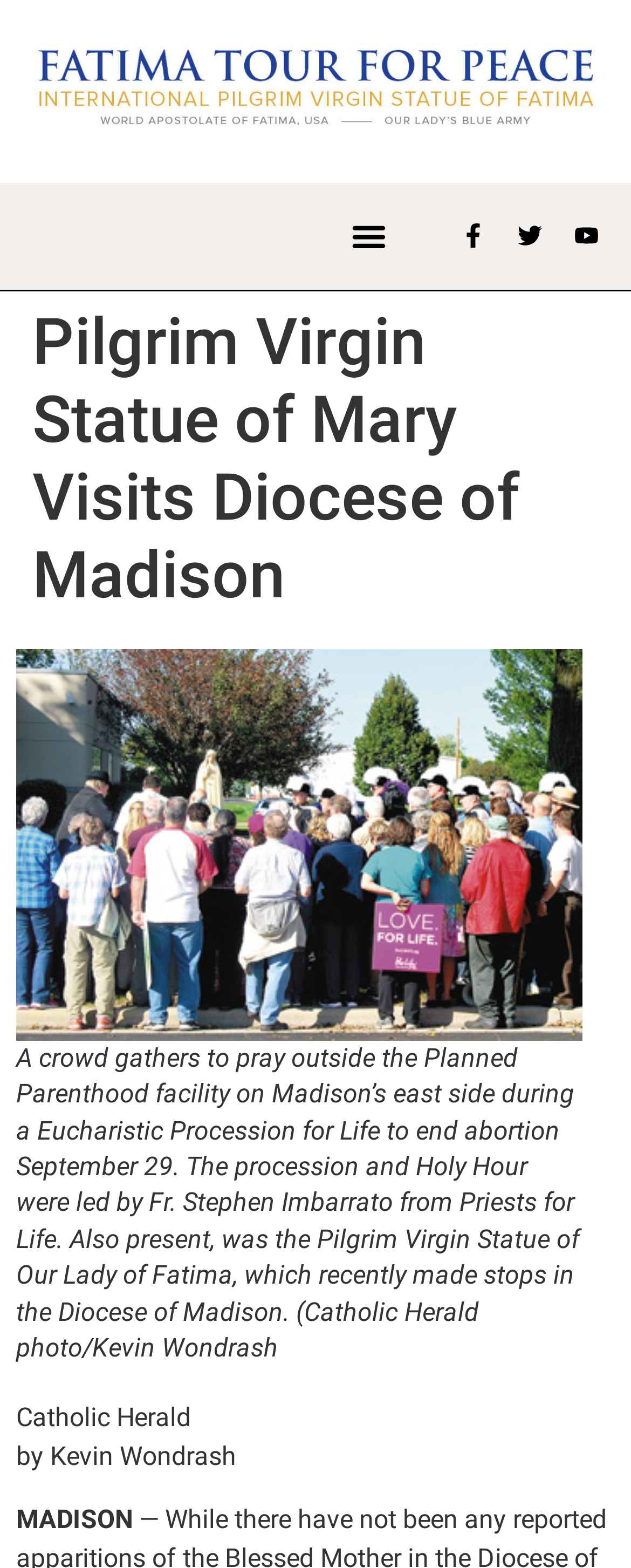What is the event that took place on September 29?
Using the visual information, respond with a single word or phrase.

Eucharistic Procession for Life